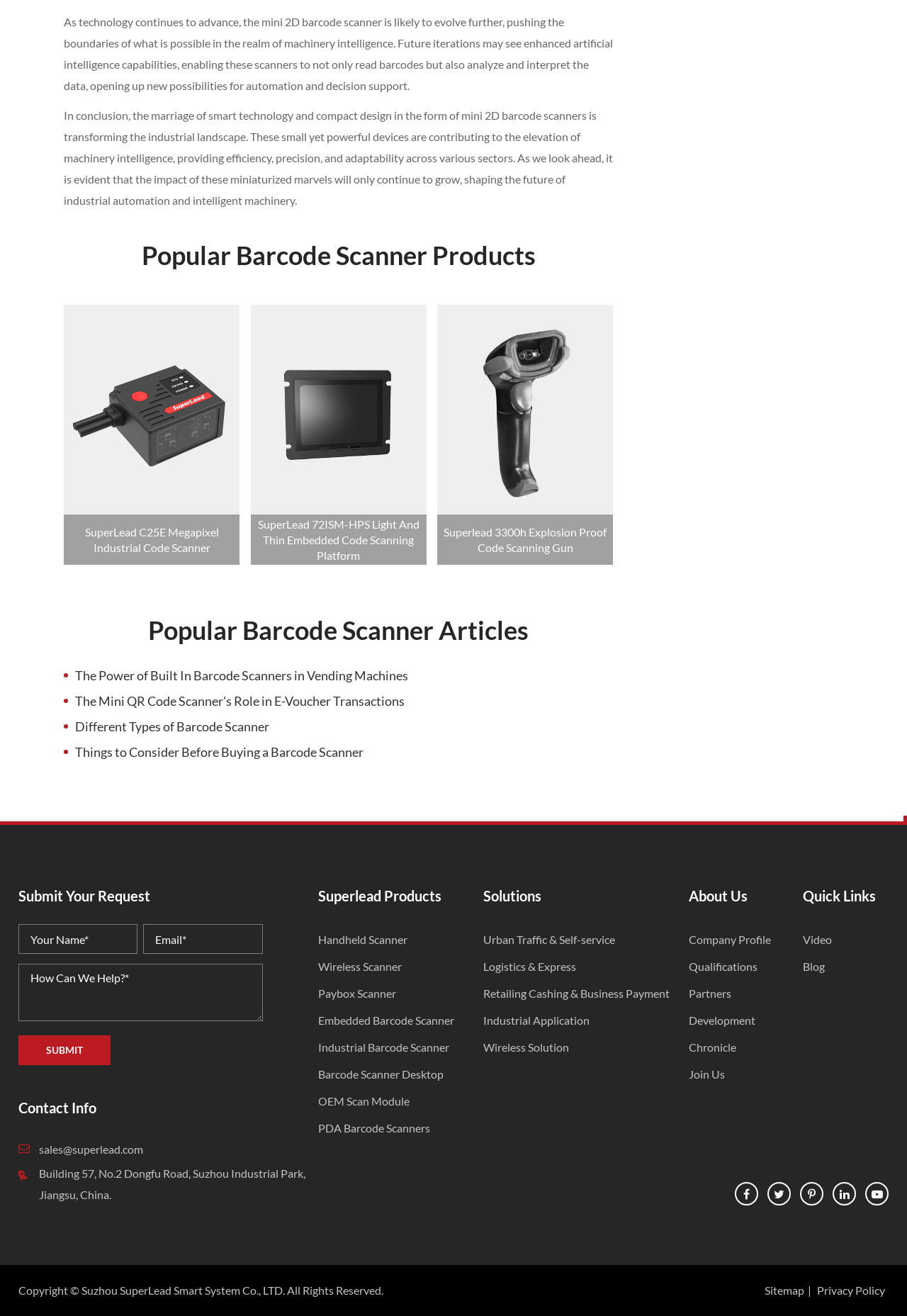Could you indicate the bounding box coordinates of the region to click in order to complete this instruction: "Learn about Superlead products".

[0.351, 0.674, 0.525, 0.689]